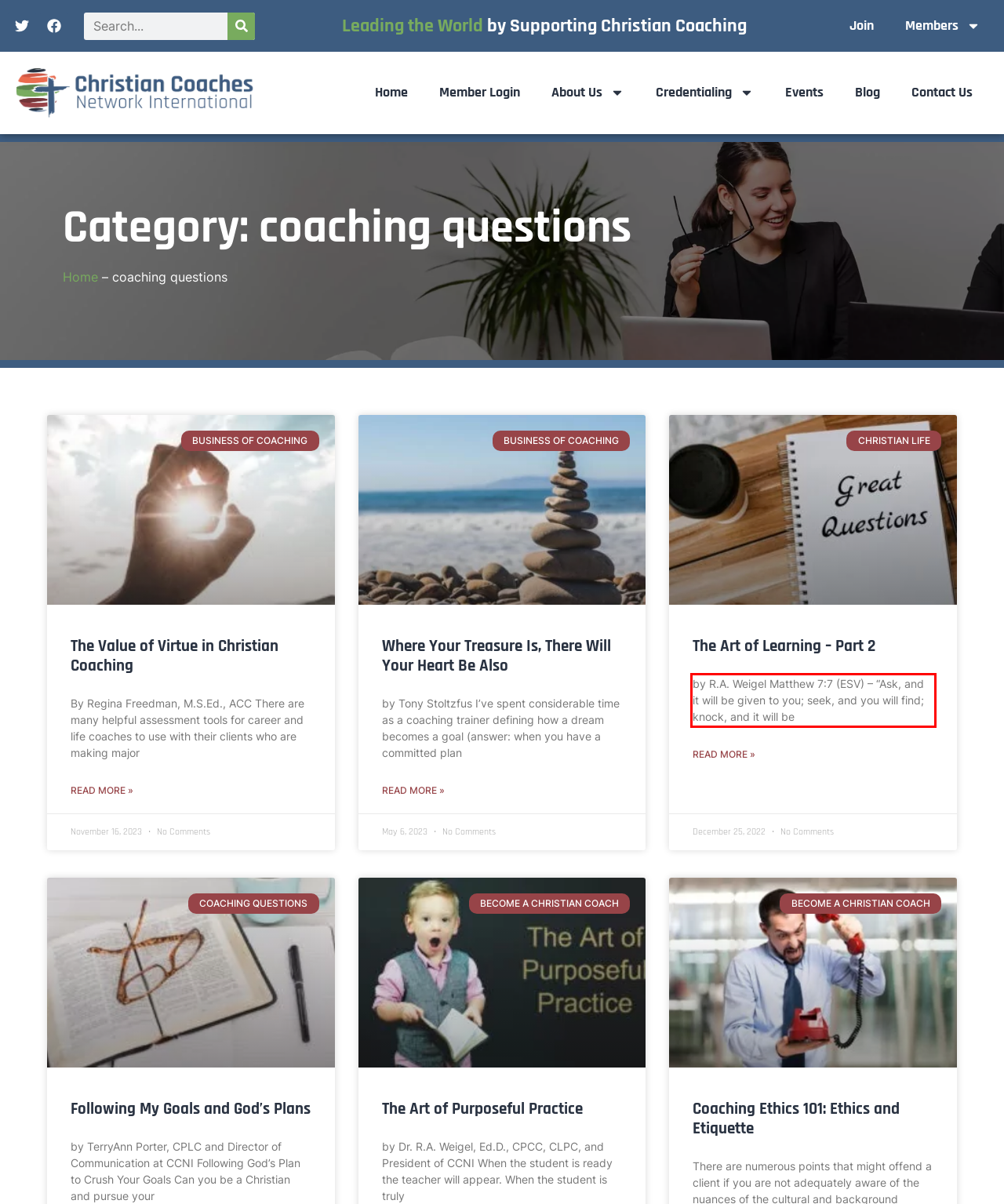Please identify and extract the text from the UI element that is surrounded by a red bounding box in the provided webpage screenshot.

by R.A. Weigel Matthew 7:7 (ESV) – “Ask, and it will be given to you; seek, and you will find; knock, and it will be